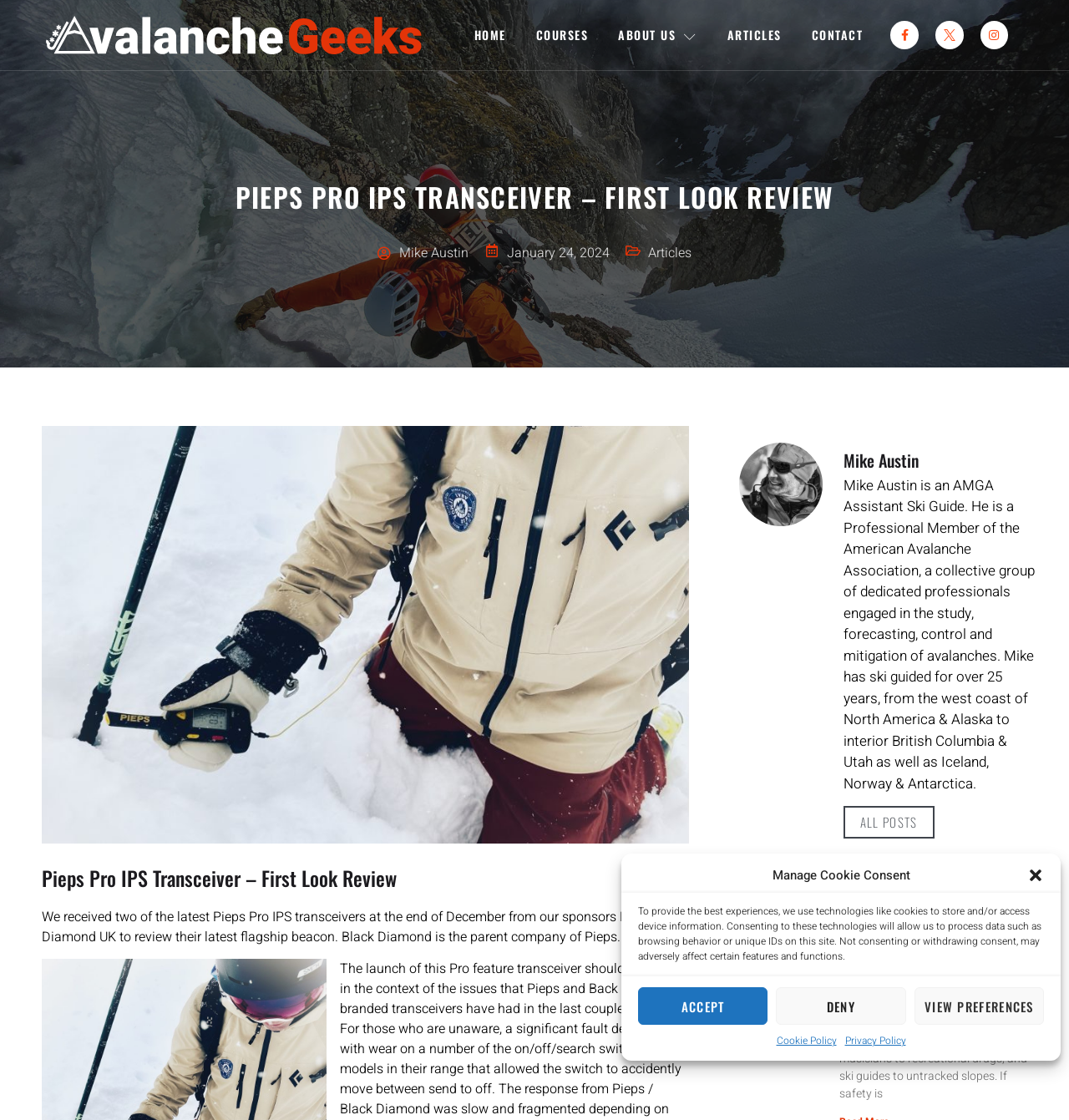Please identify the bounding box coordinates of the region to click in order to complete the task: "Read the article about Thong Panty Liners vs Kotex Panty Liners". The coordinates must be four float numbers between 0 and 1, specified as [left, top, right, bottom].

None